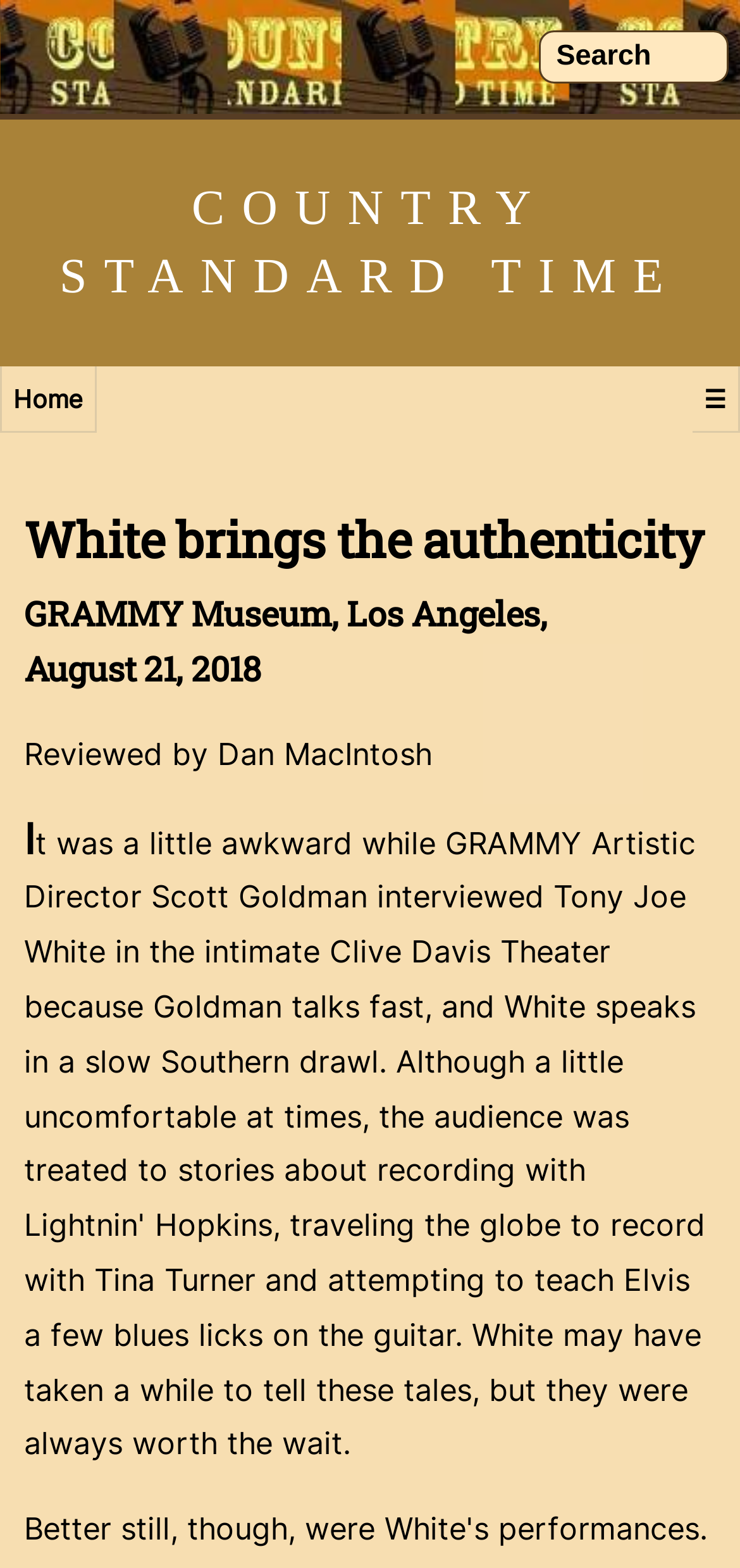Please give a one-word or short phrase response to the following question: 
Who reviewed the concert?

Dan MacIntosh